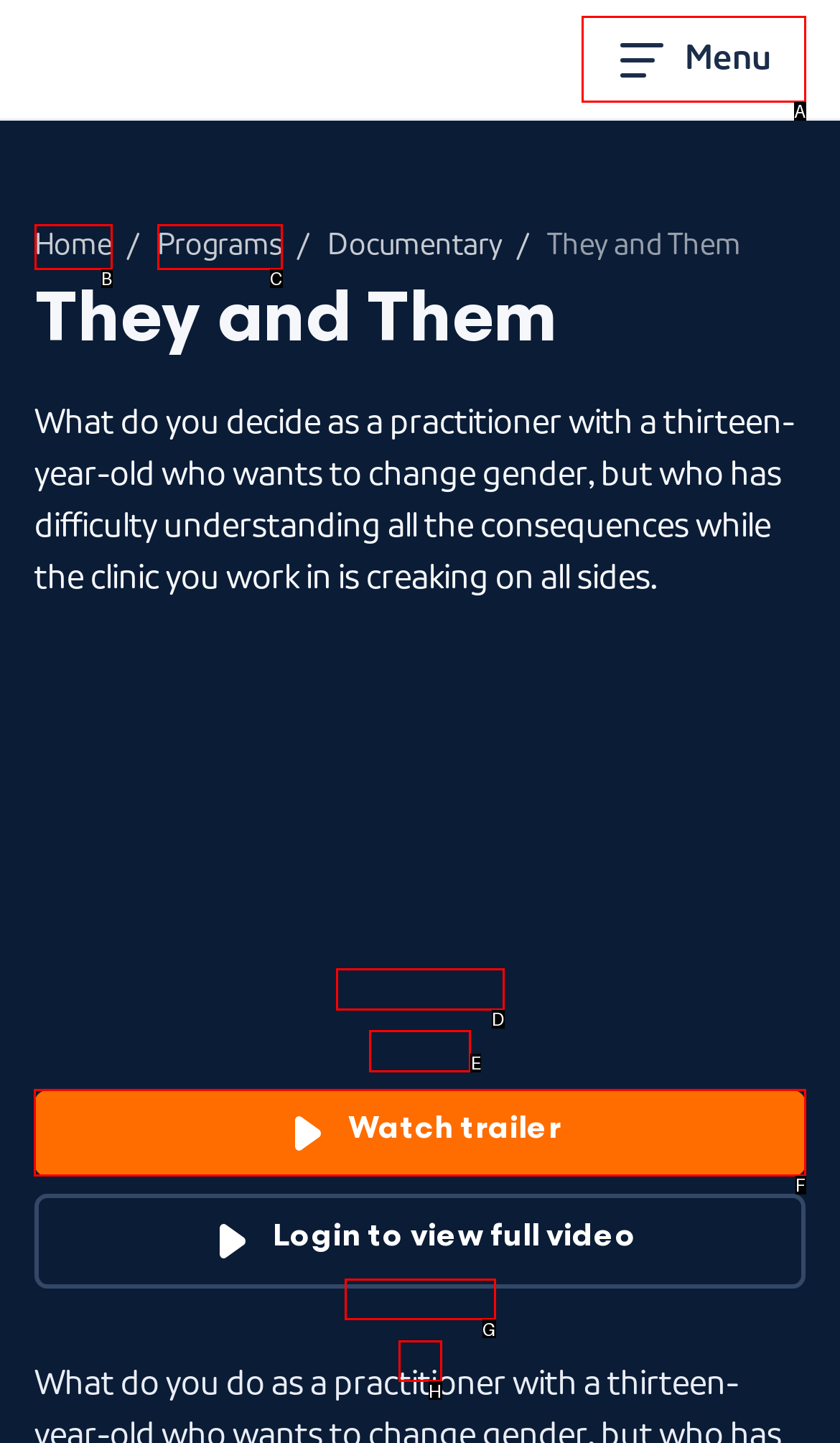Point out the letter of the HTML element you should click on to execute the task: Watch the trailer
Reply with the letter from the given options.

F